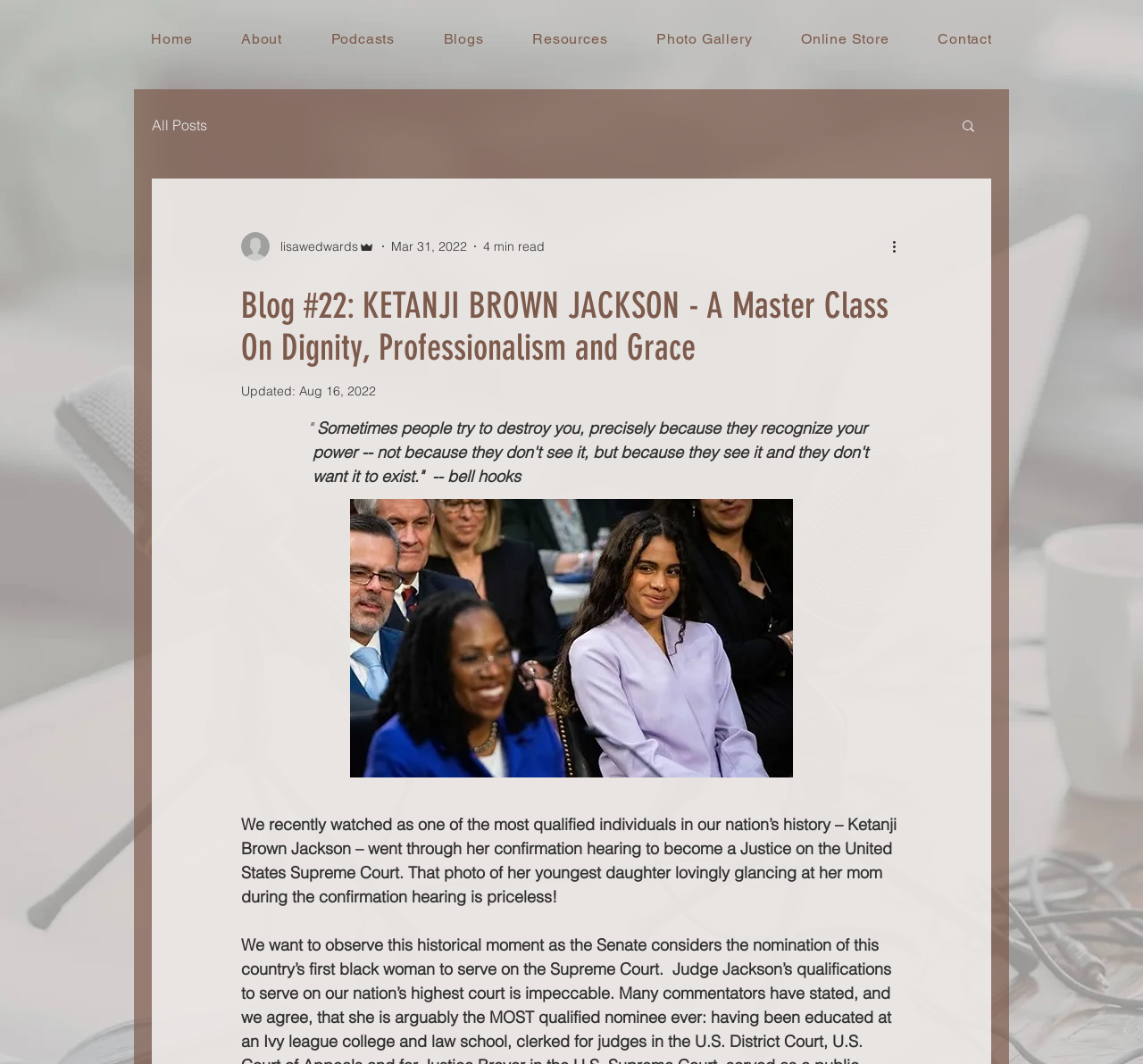Explain in detail what you observe on this webpage.

This webpage is a blog post titled "Blog #22: KETANJI BROWN JACKSON - A Master Class On Dignity, Professionalism and Grace". At the top, there is a navigation menu with links to "Home", "About", "Podcasts", "Blogs", "Resources", "Photo Gallery", "Online Store", and "Contact". Below the navigation menu, there is a secondary navigation menu specific to the blog section, with a link to "All Posts".

On the left side of the page, there is a profile section with the writer's picture, name "lisawedwards", and role "Admin". The writer's profile is accompanied by the date "Mar 31, 2022" and a reading time of "4 min read".

The main content of the blog post is a quote from bell hooks, "Sometimes people try to destroy you, precisely because they recognize your power -- not because they don't see it, but because they see it and they don't want it to exist." Below the quote, there is a brief introduction to the blog post, which discusses Ketanji Brown Jackson's confirmation hearing to become a Justice on the United States Supreme Court.

On the right side of the page, there is a search button with a magnifying glass icon. Above the search button, there is a "More actions" button. At the bottom of the page, there is a button with no text, but it seems to be a call-to-action or a link to further reading.

Throughout the page, there are several images, including the writer's profile picture, a picture of Ketanji Brown Jackson's daughter, and icons for the search and "More actions" buttons.